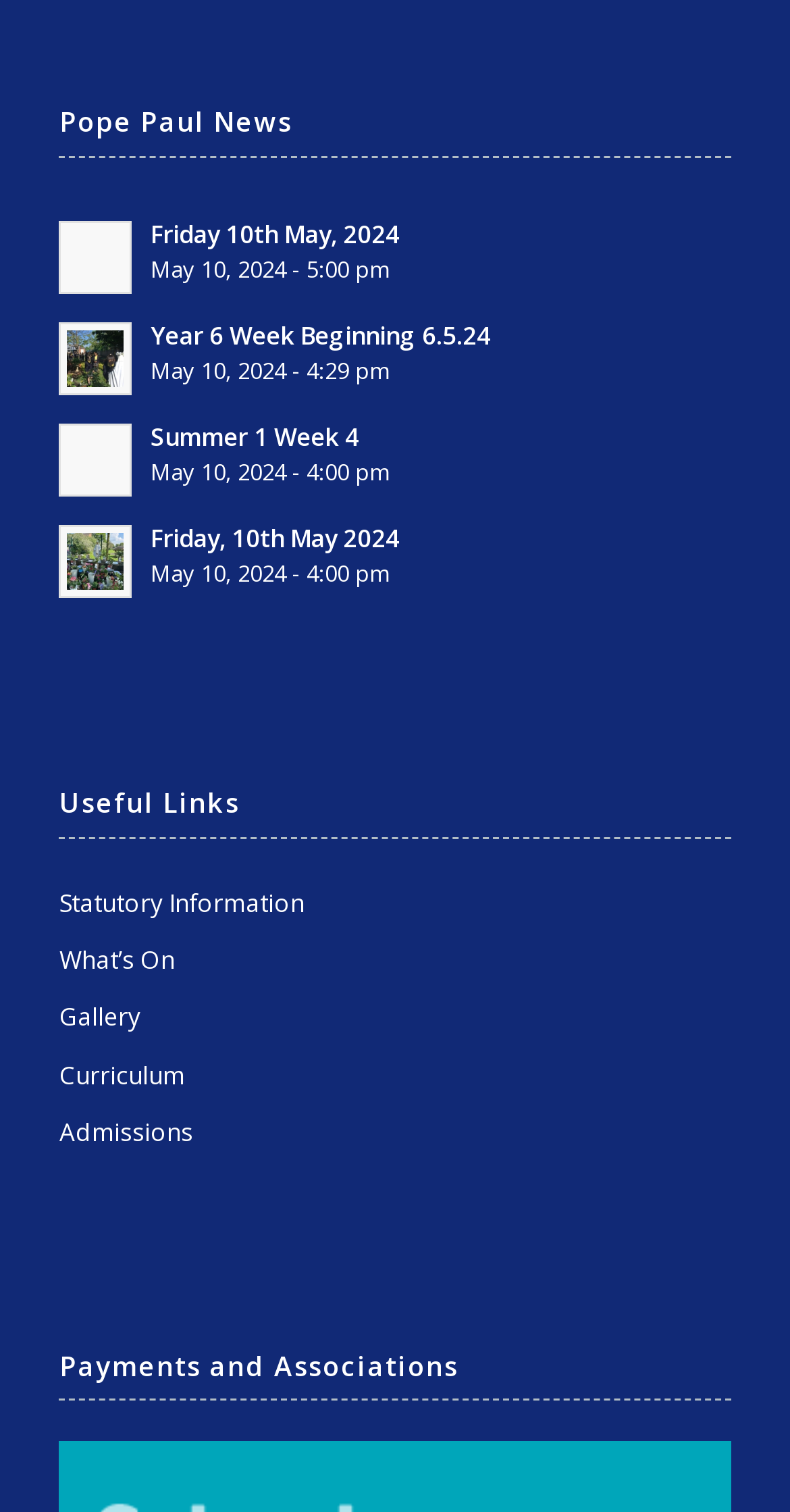Determine the bounding box coordinates of the clickable region to follow the instruction: "Access Admissions page".

[0.075, 0.734, 0.925, 0.772]